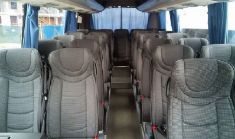Carefully observe the image and respond to the question with a detailed answer:
What is the purpose of the high-backed seats?

The high-backed design of the seats is intended to provide a sense of privacy and comfort for passengers, which is particularly important for long-distance travel or group transportation services where passengers may be seated for extended periods.